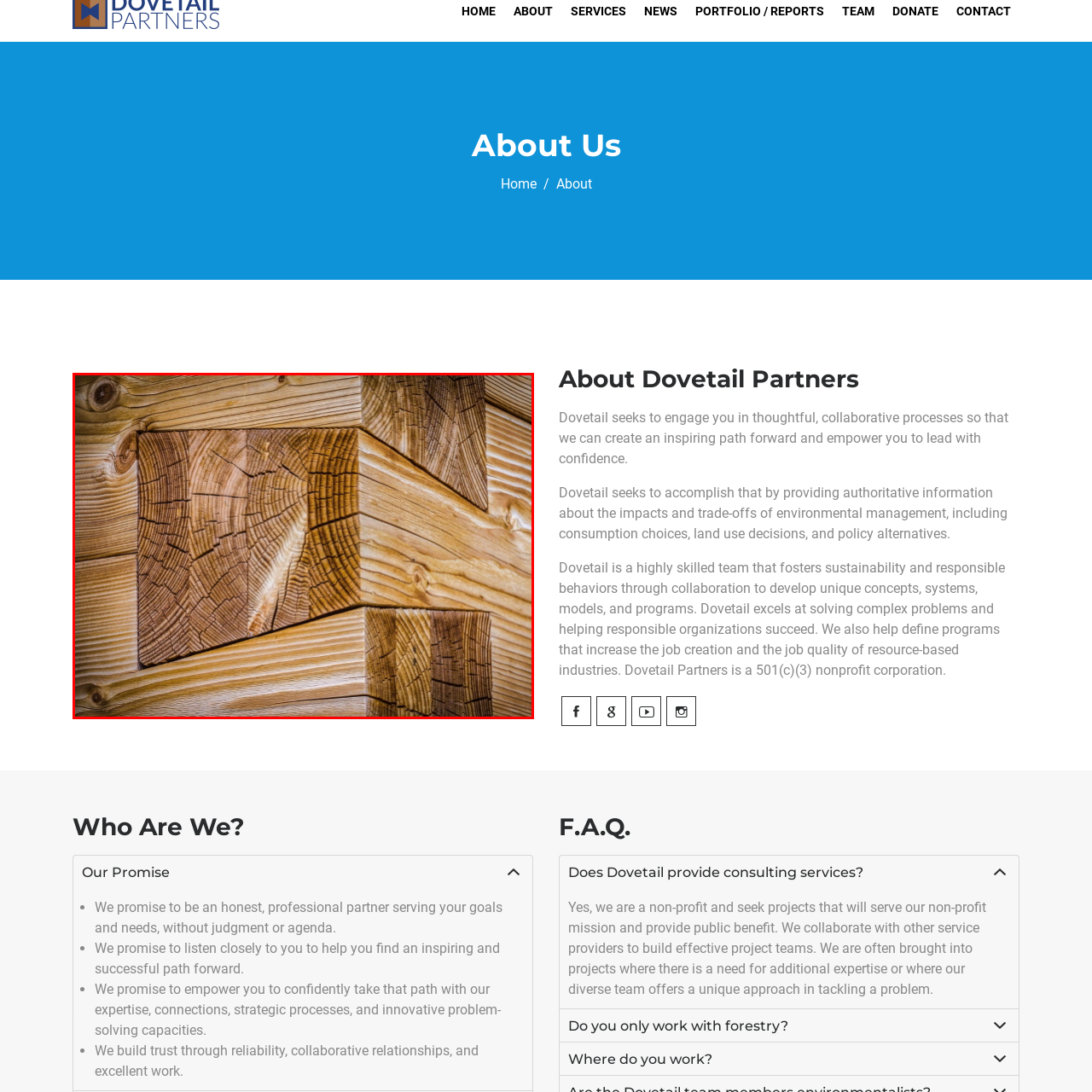What is associated with Dovetail Partners?
Examine the image inside the red bounding box and give an in-depth answer to the question, using the visual evidence provided.

Dovetail Partners is an organization dedicated to promoting environmental awareness and collaborative efforts in resource management, reflecting a commitment to sustainability and responsible building practices.